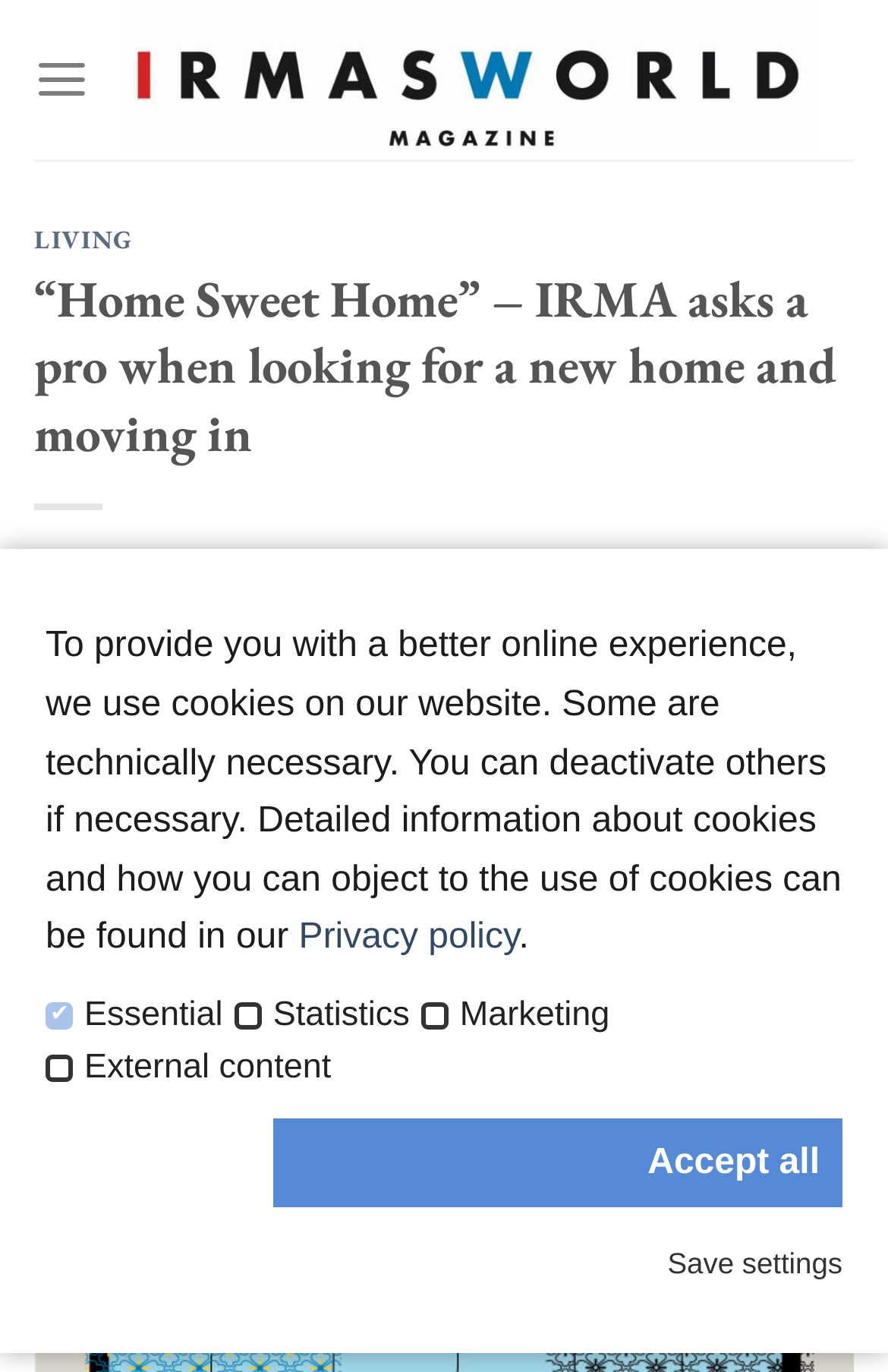What are the categories of cookies used on the website?
Using the visual information from the image, give a one-word or short-phrase answer.

Essential, Statistics, Marketing, External content